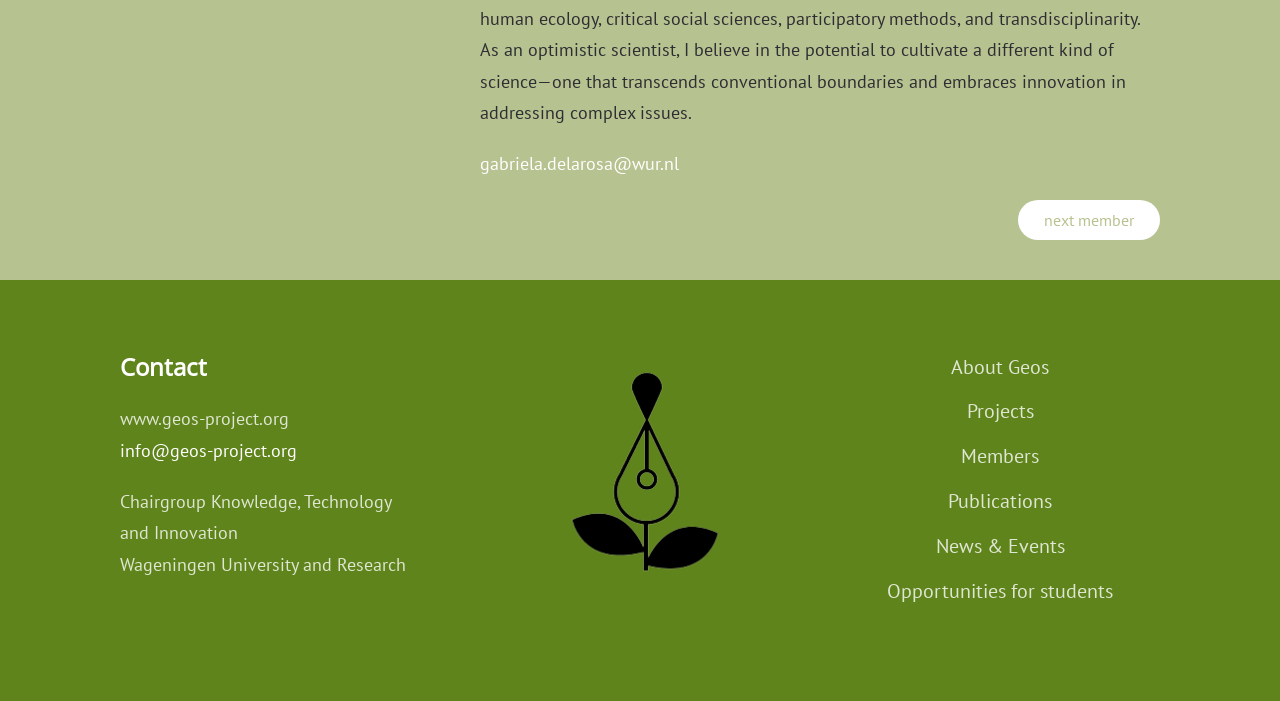Identify the bounding box for the UI element described as: "Project Planner vs. MS Project". Ensure the coordinates are four float numbers between 0 and 1, formatted as [left, top, right, bottom].

None